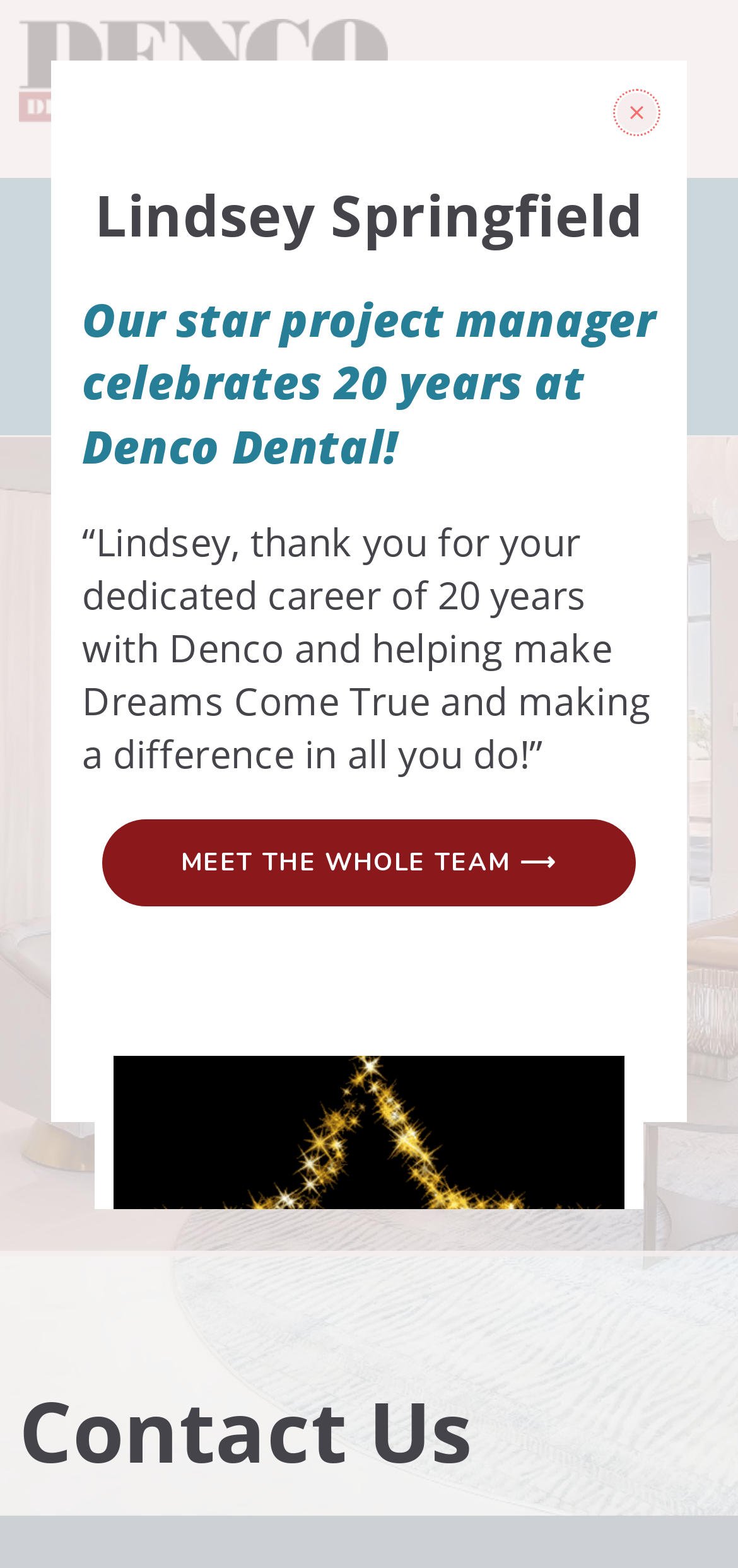What is the phone number to contact Steve?
Give a comprehensive and detailed explanation for the question.

I found the phone number by looking at the link element with the text '480-201-7479' which is located below the 'Call or Text Steve now!' static text.